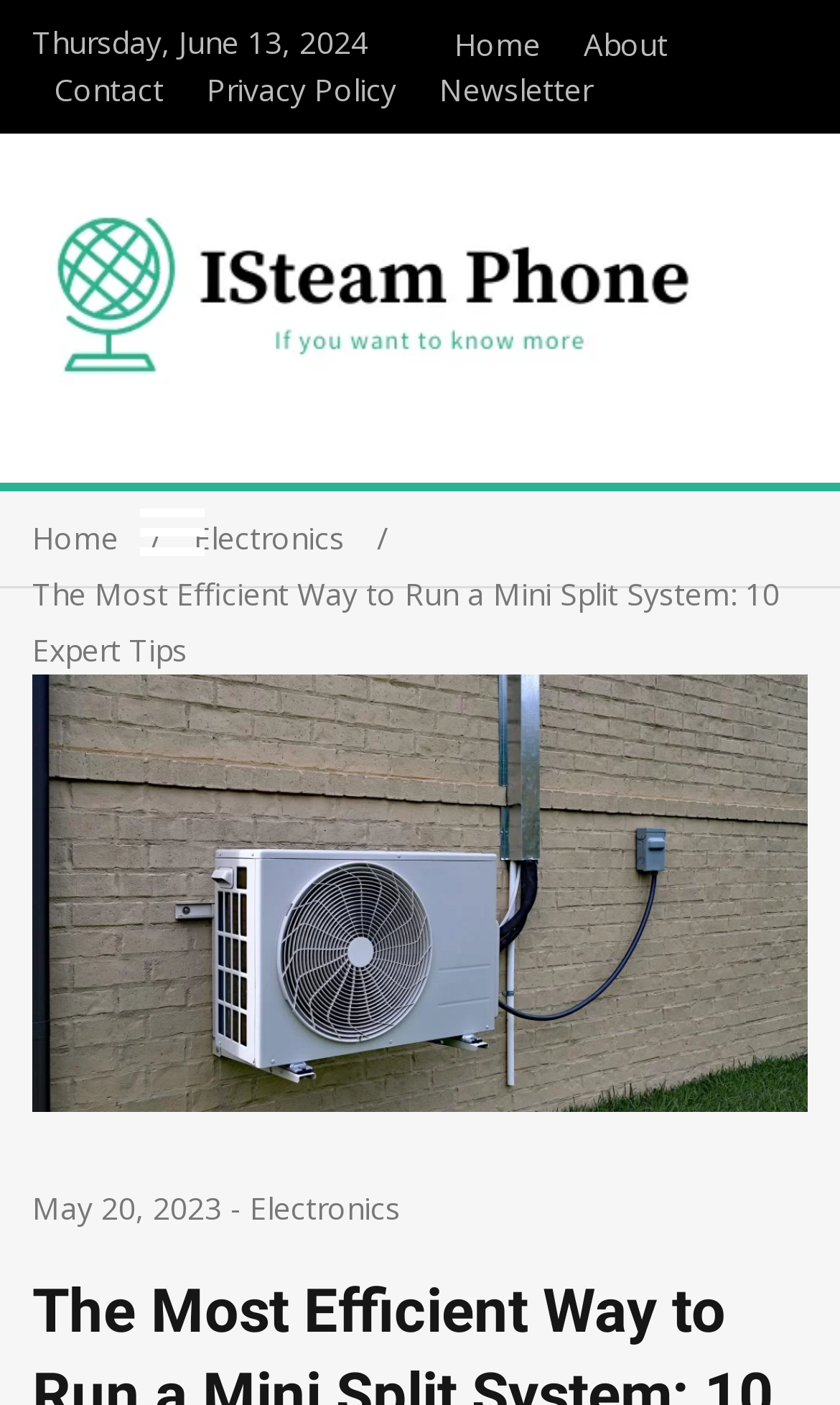Determine the bounding box for the HTML element described here: "alt="ISteam Phone"". The coordinates should be given as [left, top, right, bottom] with each number being a float between 0 and 1.

[0.038, 0.26, 0.885, 0.29]